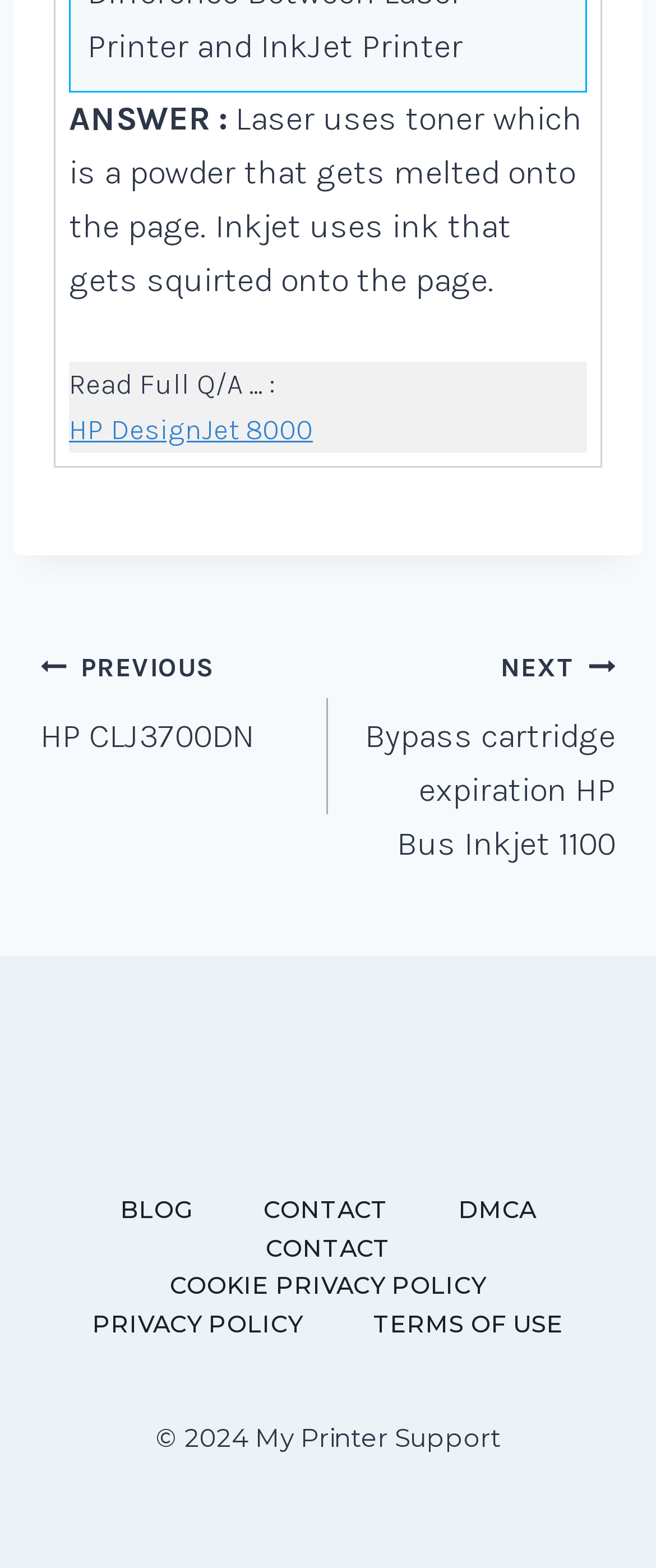What is the copyright year of the webpage?
Based on the image, please offer an in-depth response to the question.

The webpage has a copyright notice at the bottom, stating '© 2024 My Printer Support', which indicates the copyright year.